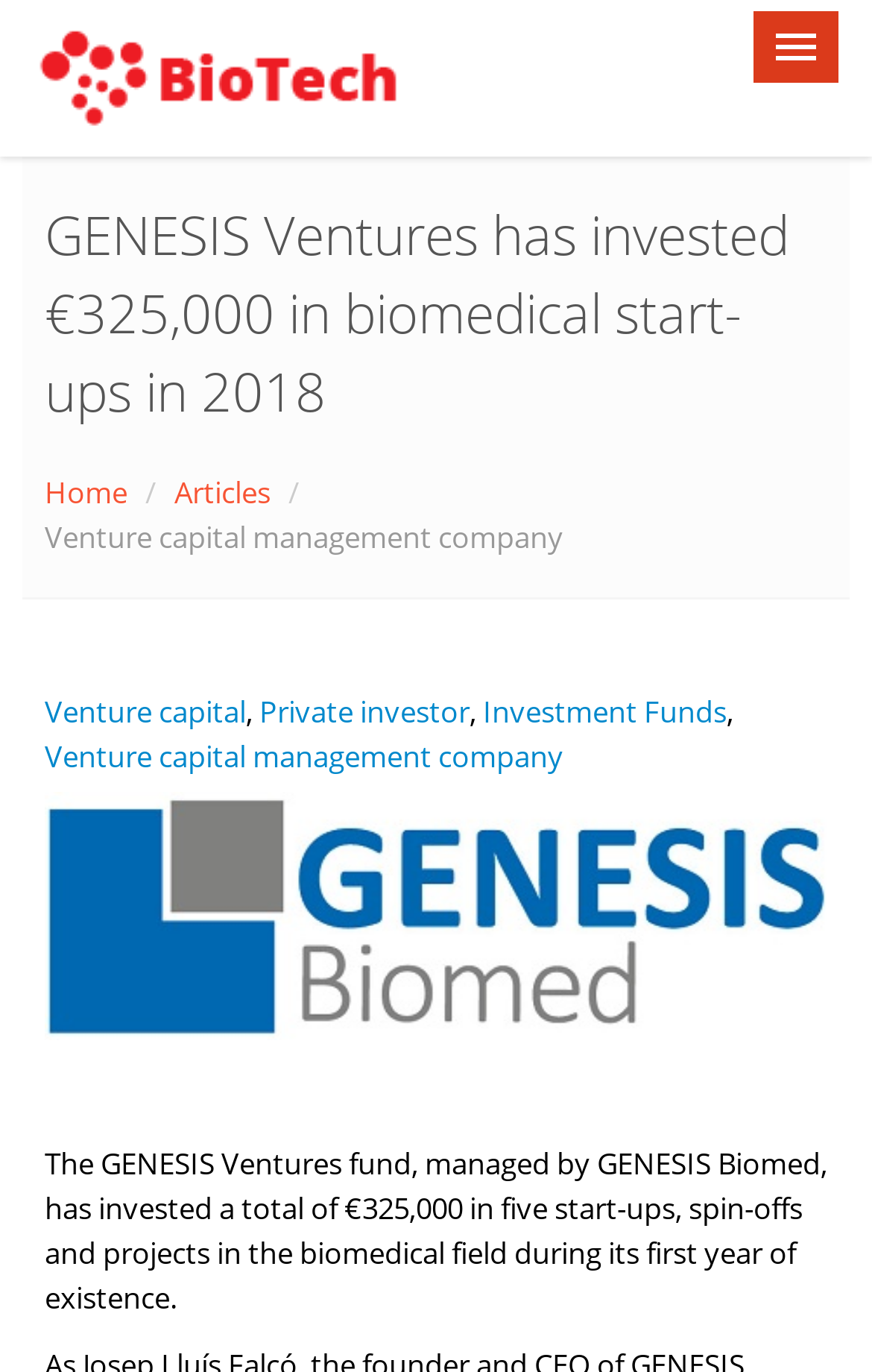Specify the bounding box coordinates for the region that must be clicked to perform the given instruction: "View My Account".

[0.026, 0.339, 0.974, 0.404]